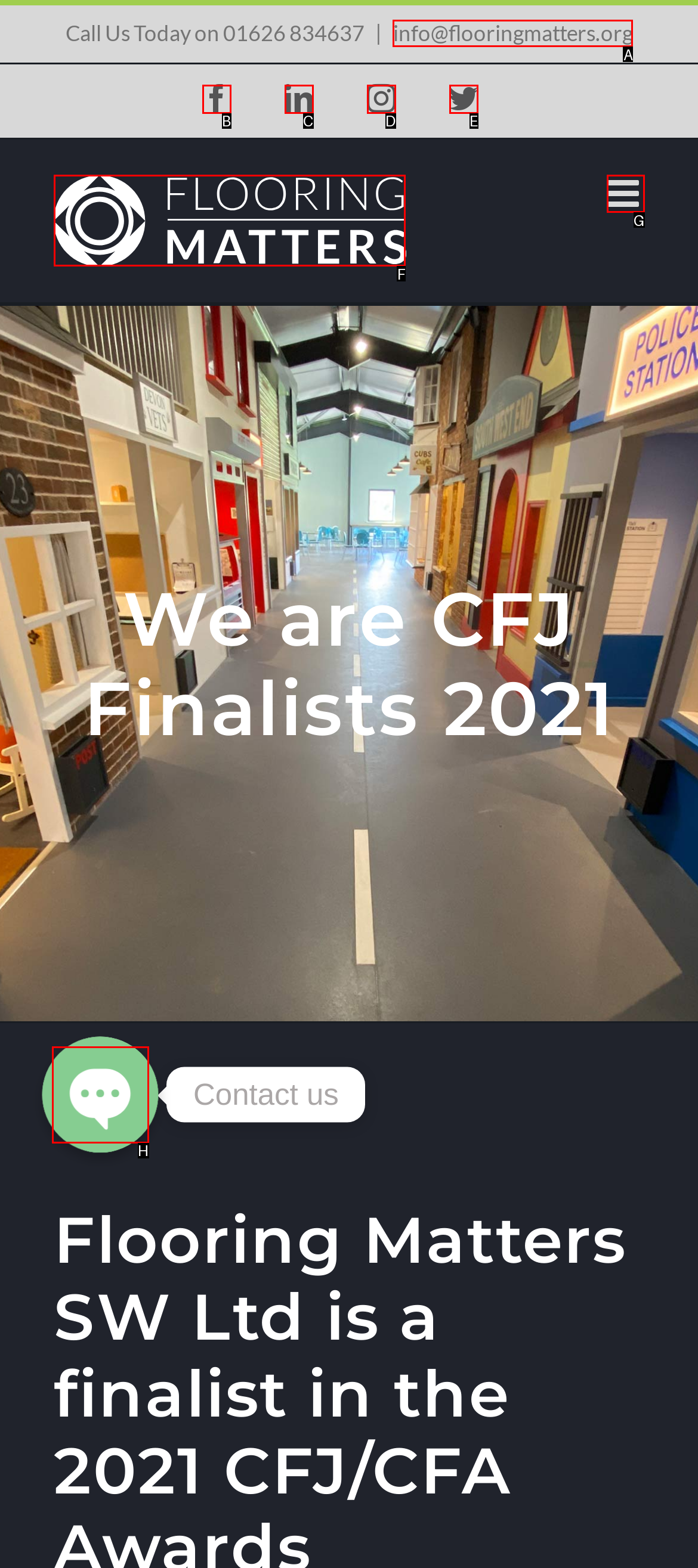Select the letter of the HTML element that best fits the description: aria-label="Phone"
Answer with the corresponding letter from the provided choices.

None